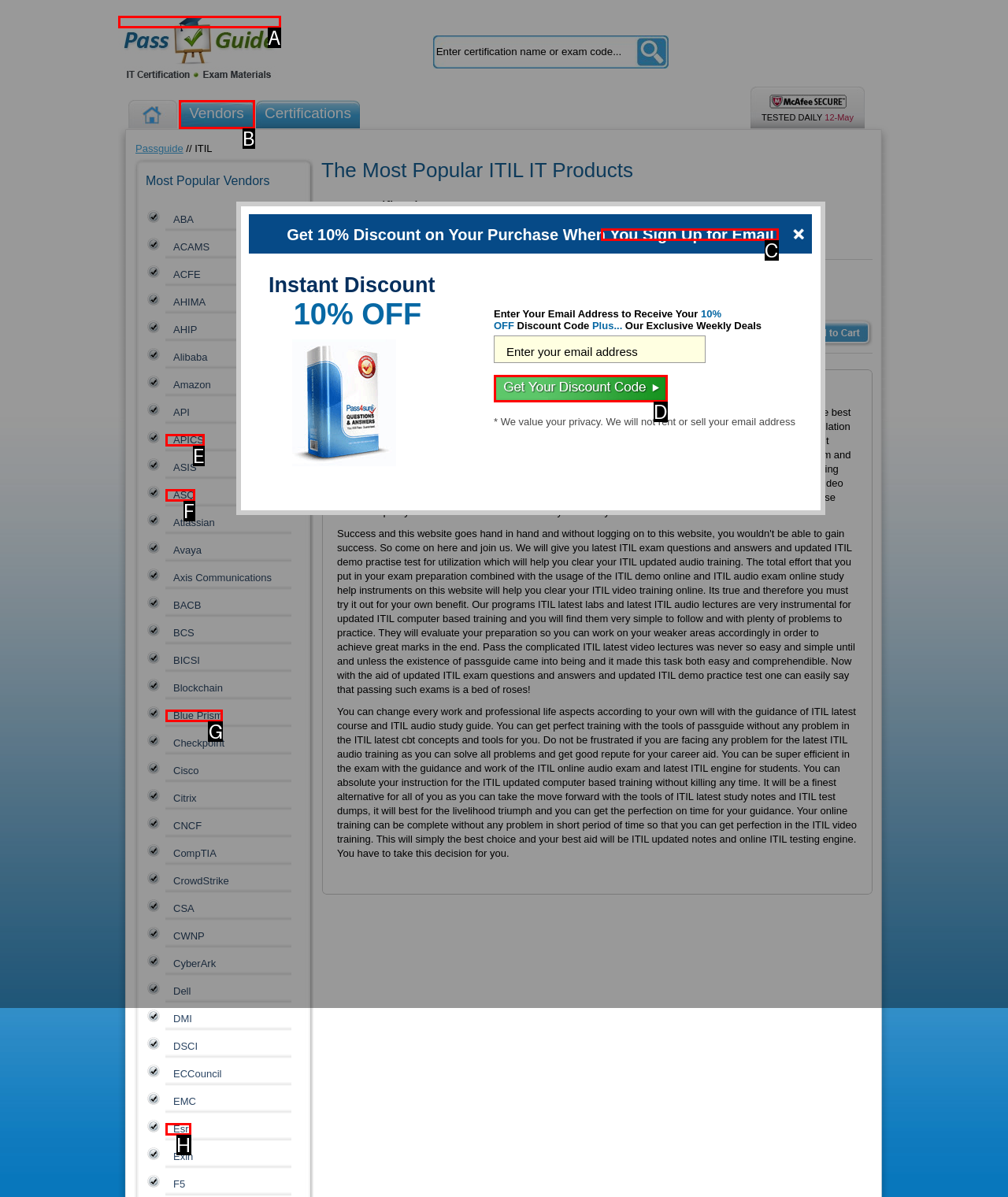Select the option that aligns with the description: Blue Prism
Respond with the letter of the correct choice from the given options.

G